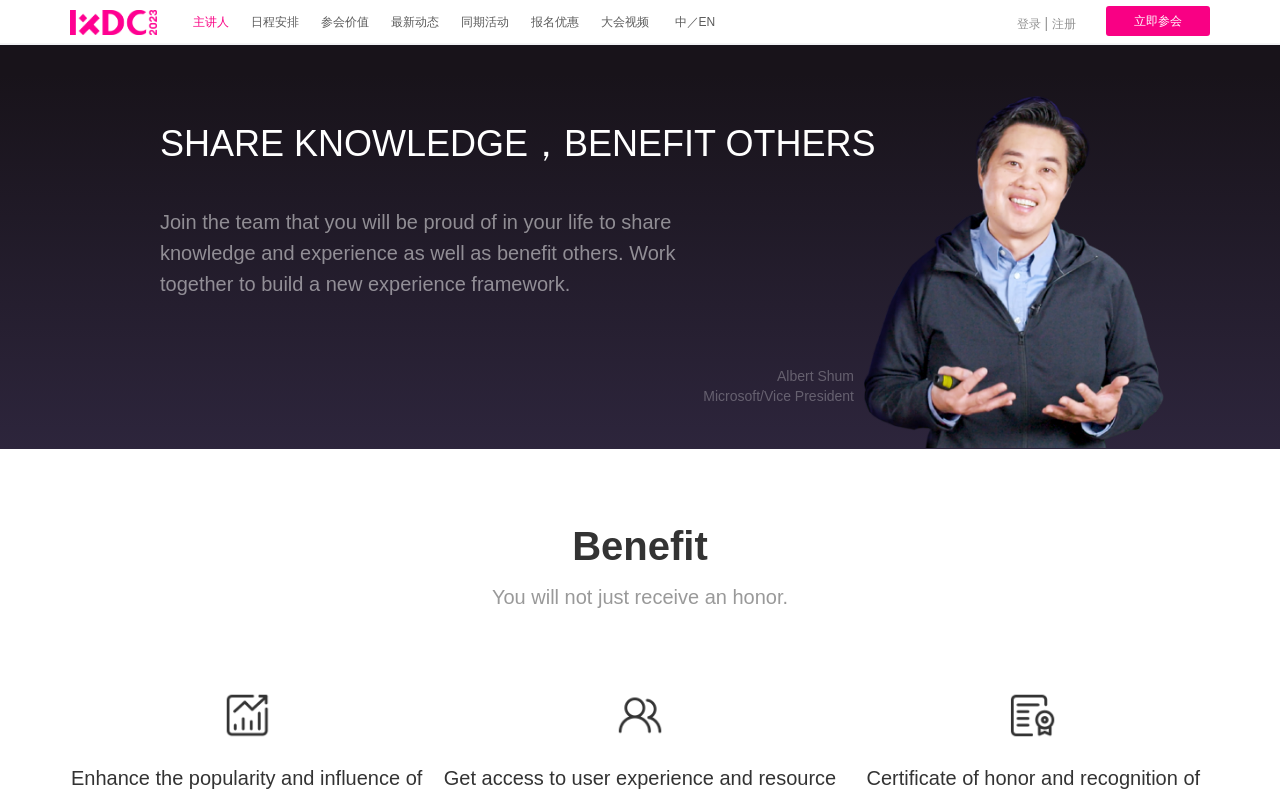Answer the question using only one word or a concise phrase: What is the name of the speaker?

Albert Shum